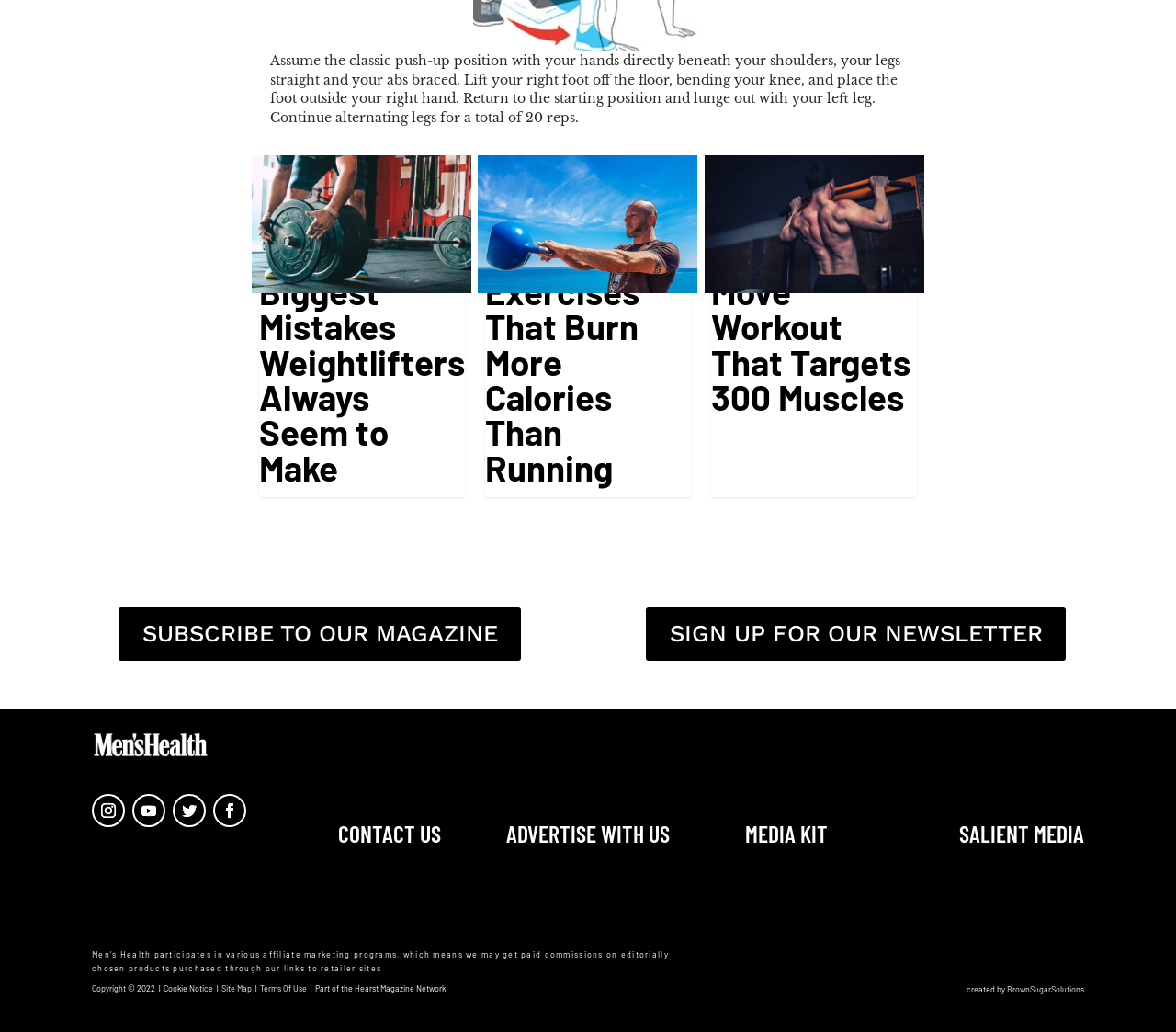Mark the bounding box of the element that matches the following description: "Cruz Pedregon".

None